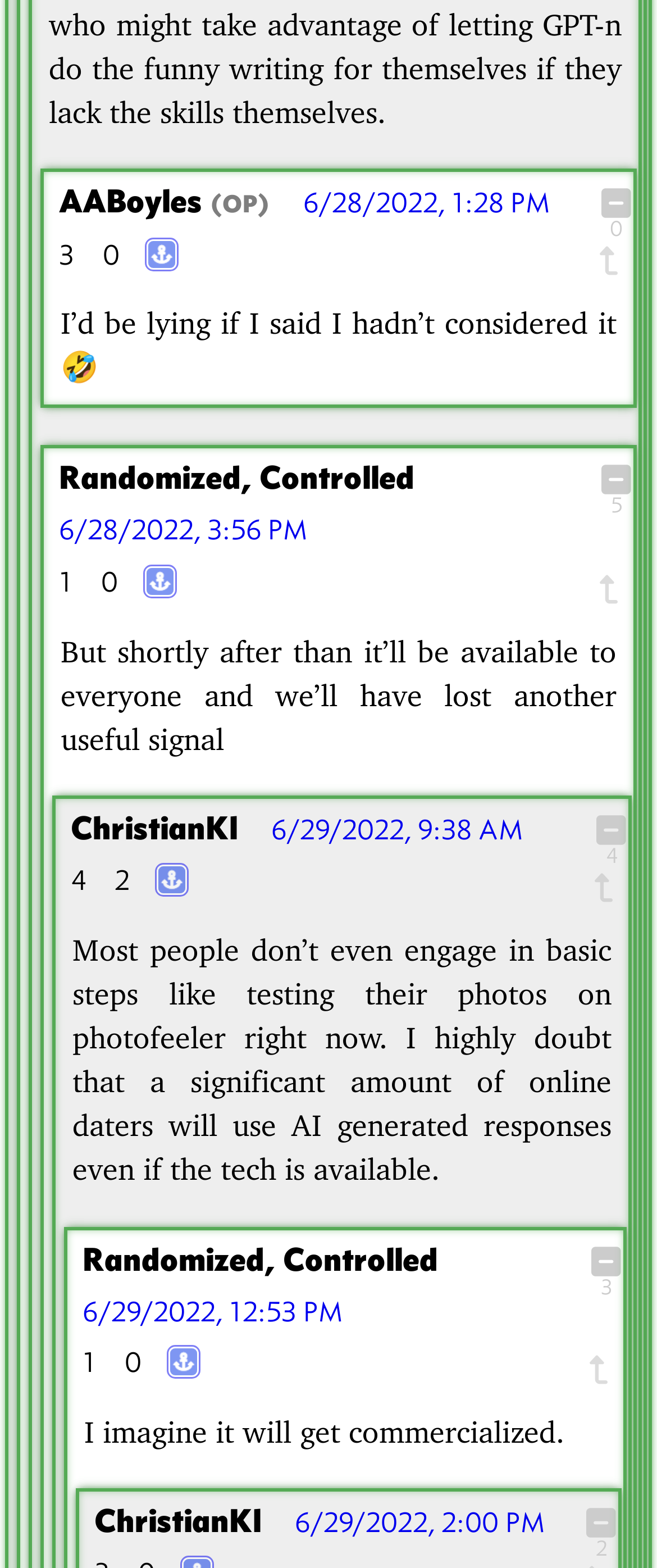Can you find the bounding box coordinates for the element that needs to be clicked to execute this instruction: "Read the comment by ChristianKl"? The coordinates should be given as four float numbers between 0 and 1, i.e., [left, top, right, bottom].

[0.108, 0.511, 0.362, 0.545]